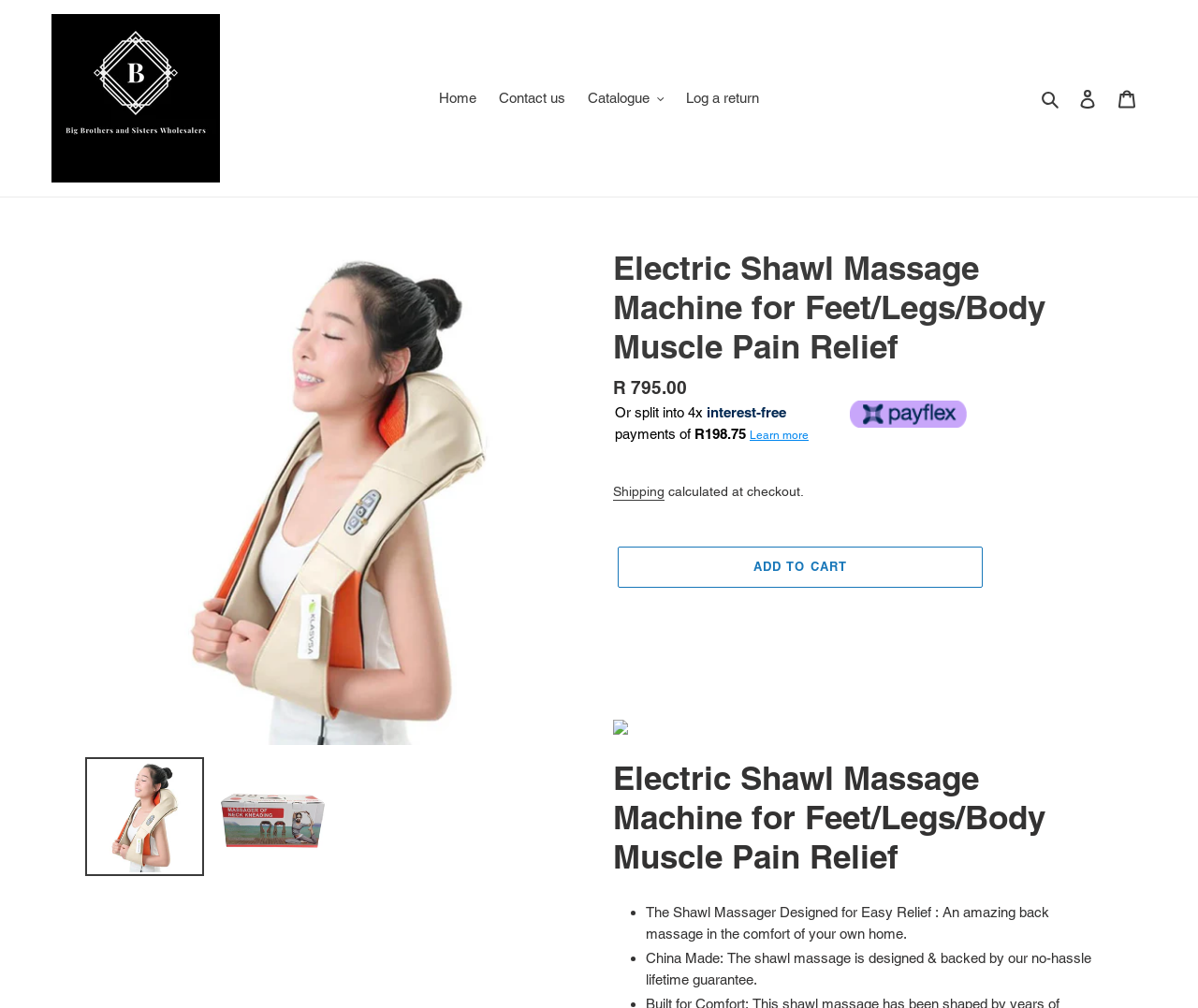Locate the primary headline on the webpage and provide its text.

Electric Shawl Massage Machine for Feet/Legs/Body Muscle Pain Relief